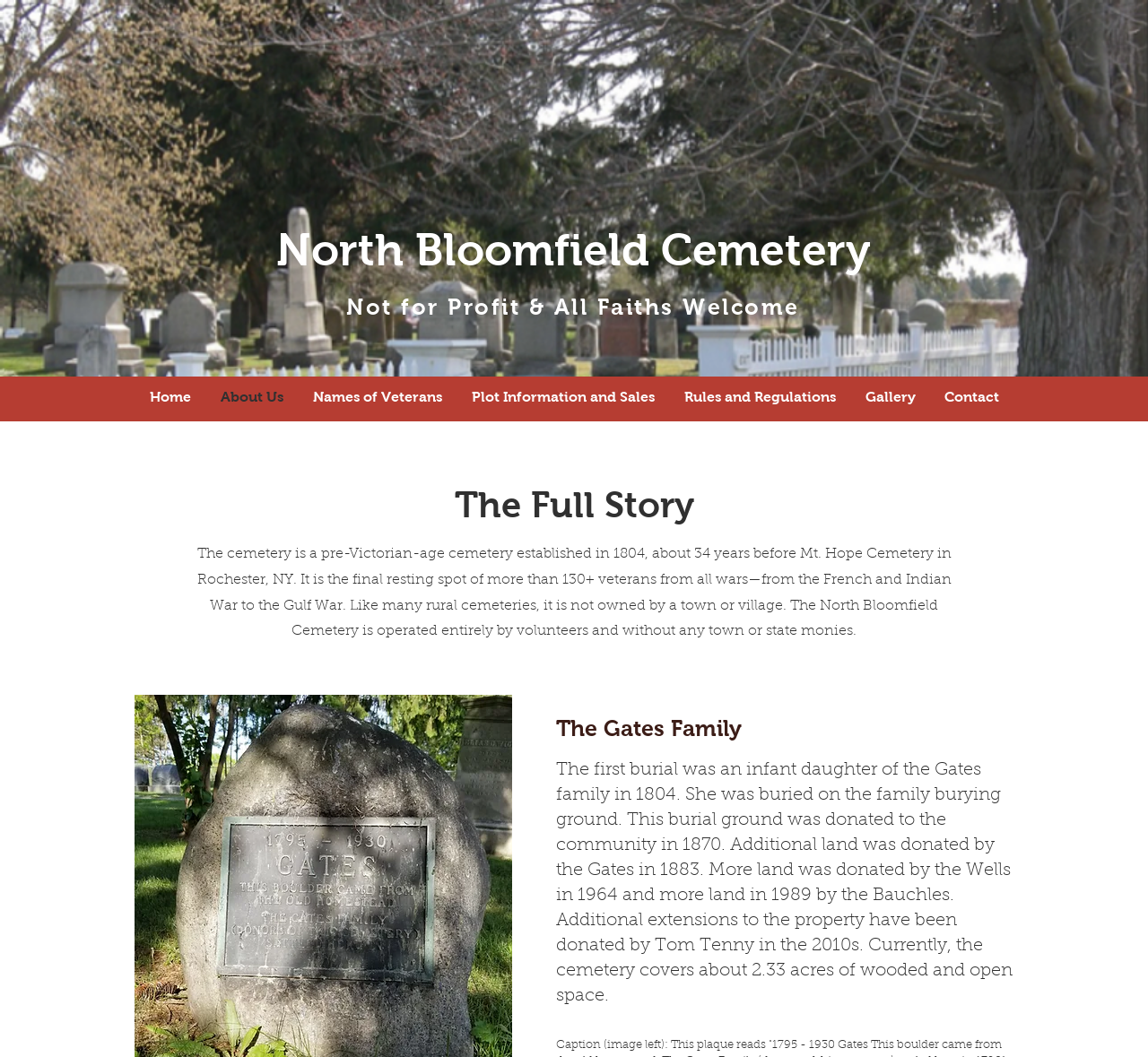Refer to the screenshot and answer the following question in detail:
What is the year the cemetery was established?

I found the answer by reading the StaticText element that mentions 'The cemetery is a pre-Victorian-age cemetery established in 1804...' which provides the year the cemetery was established.